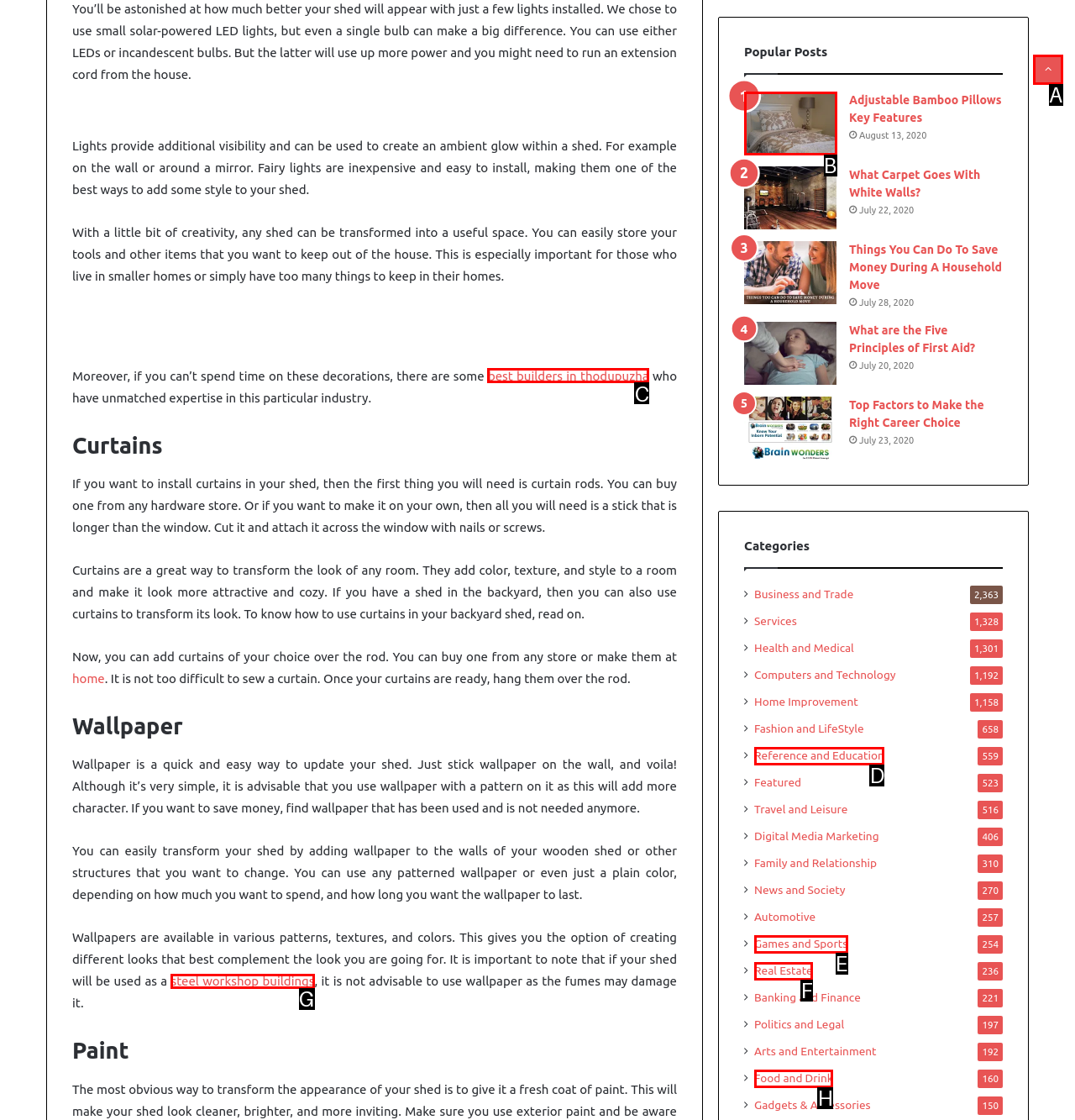Match the element description to one of the options: aria-label="Adjustable Bamboo Pillows Key Features"
Respond with the corresponding option's letter.

B